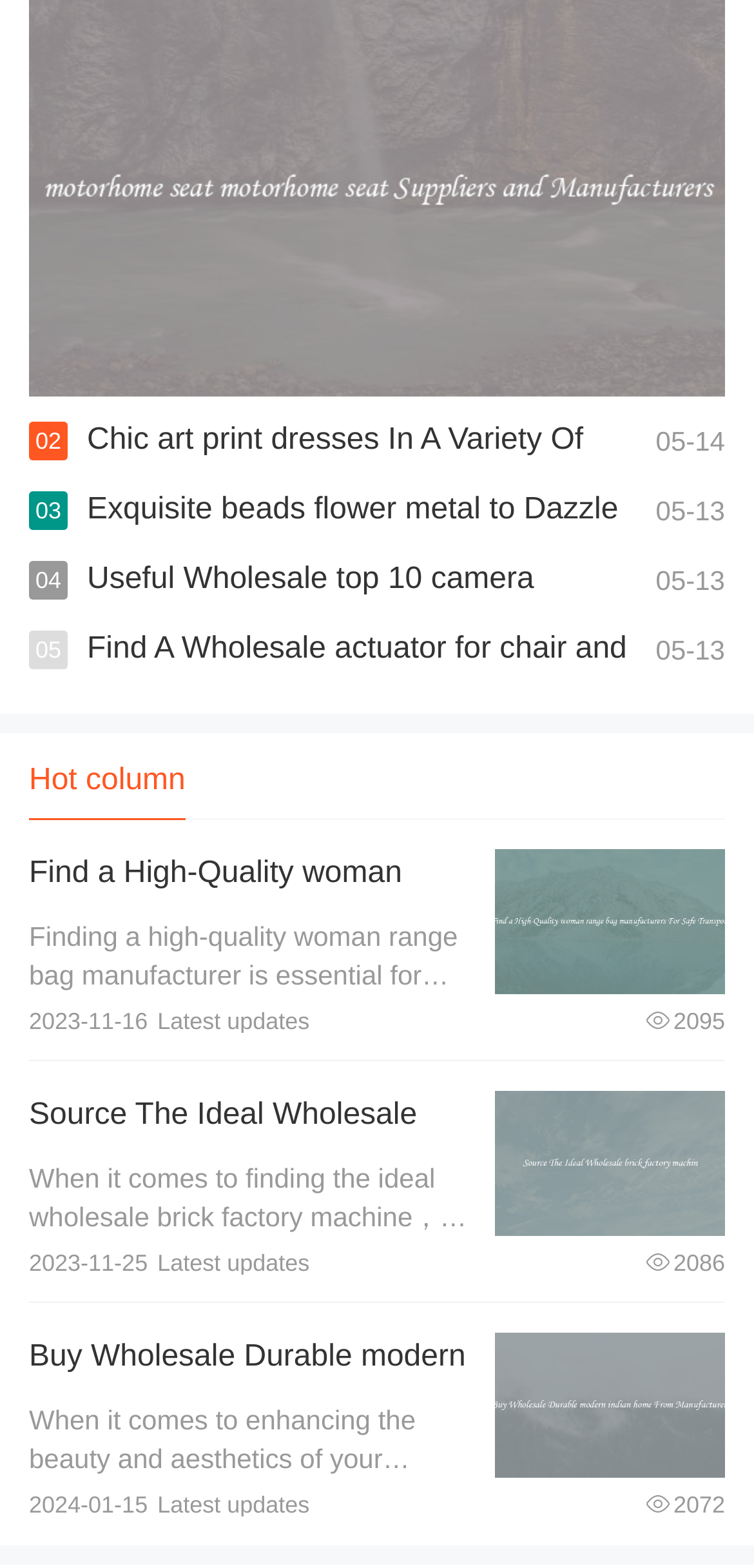Locate the bounding box coordinates of the segment that needs to be clicked to meet this instruction: "Buy Wholesale Durable modern indian home".

[0.038, 0.855, 0.618, 0.938]